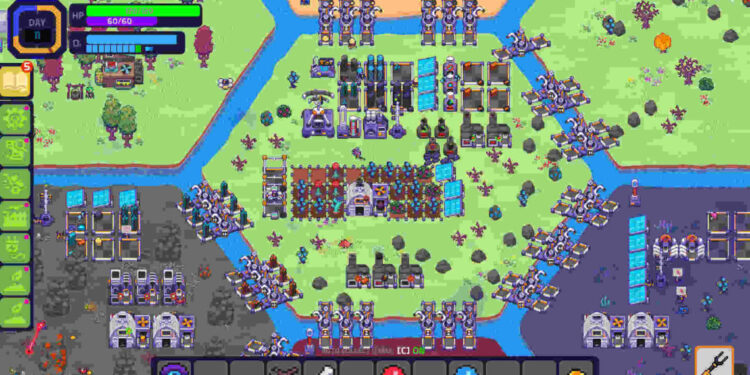Please give a short response to the question using one word or a phrase:
What is the function of the robotic units?

Engaged in tasks